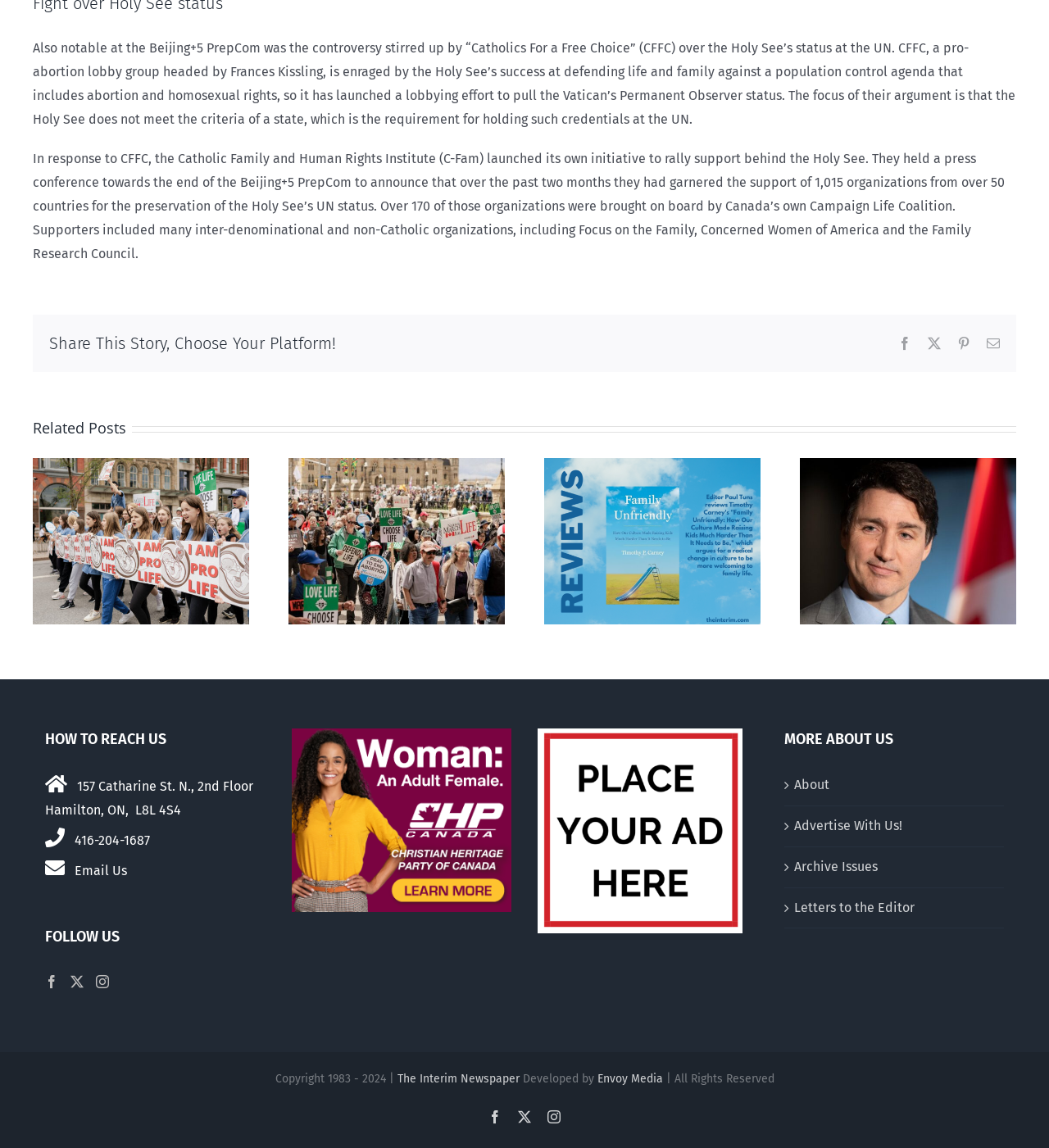Give a one-word or phrase response to the following question: What is the purpose of the 'Share This Story, Choose Your Platform!' section?

To share the article